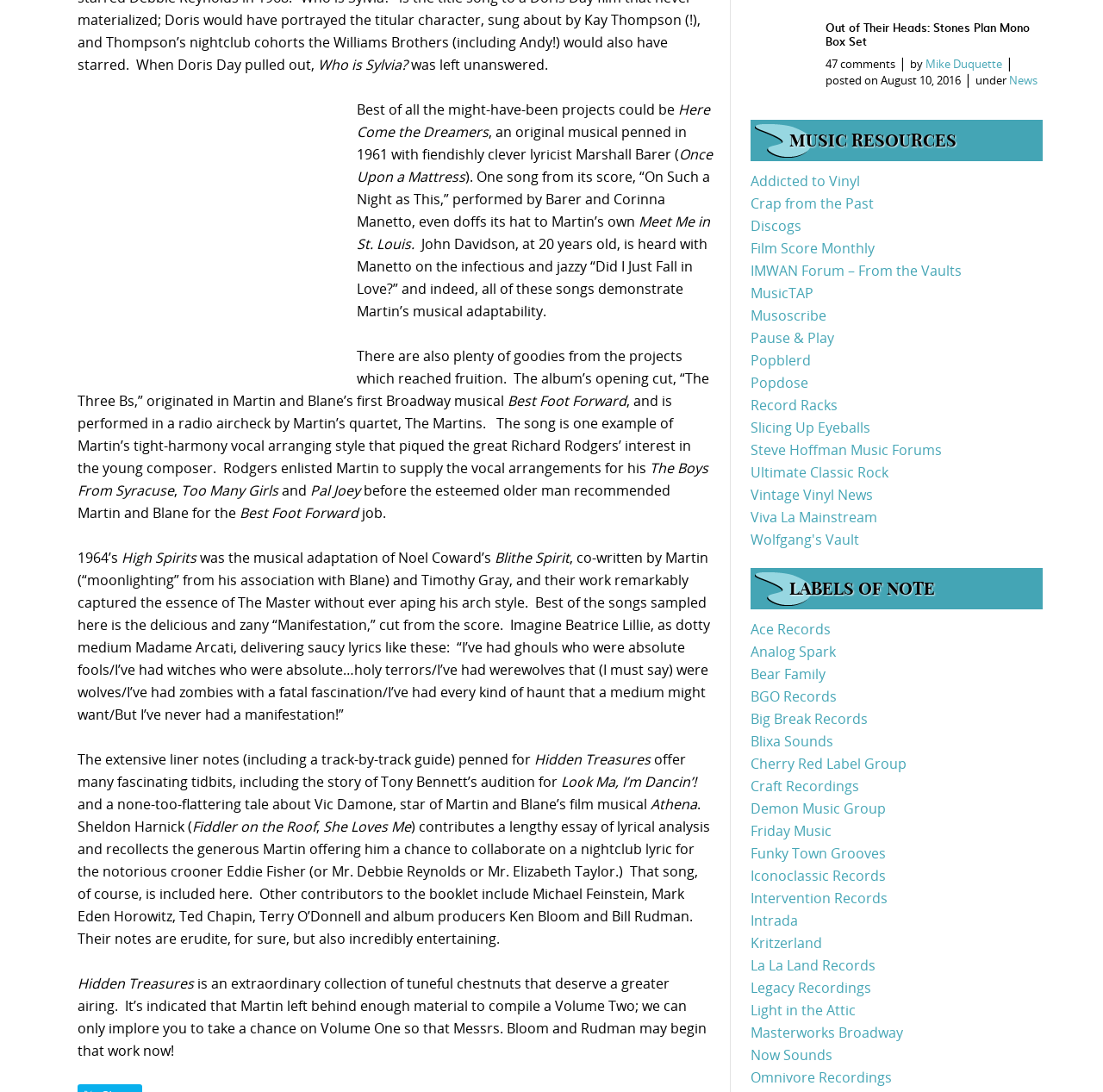What is the name of the film musical mentioned in the article?
Respond with a short answer, either a single word or a phrase, based on the image.

Athena